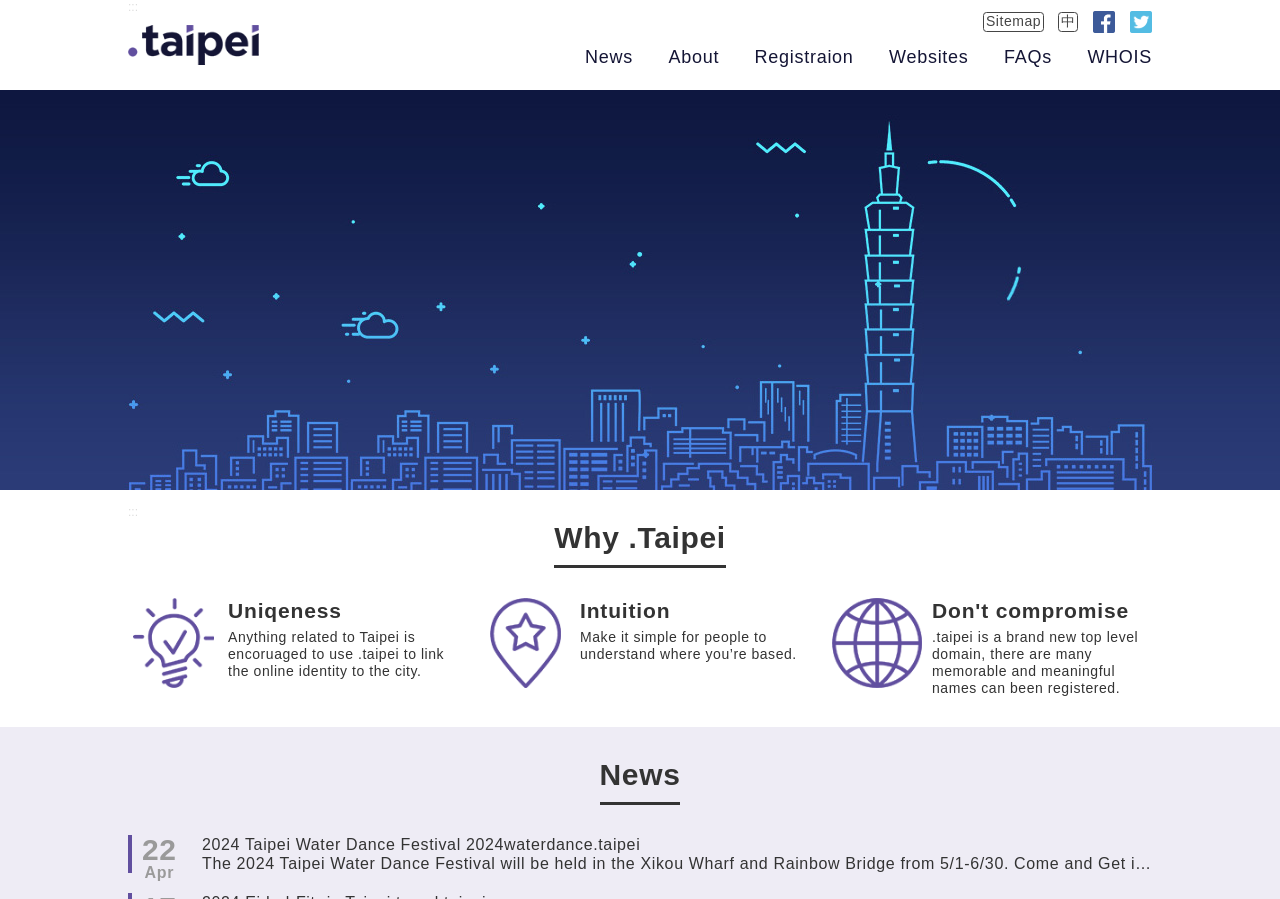How many social media links are there?
Based on the screenshot, provide your answer in one word or phrase.

2